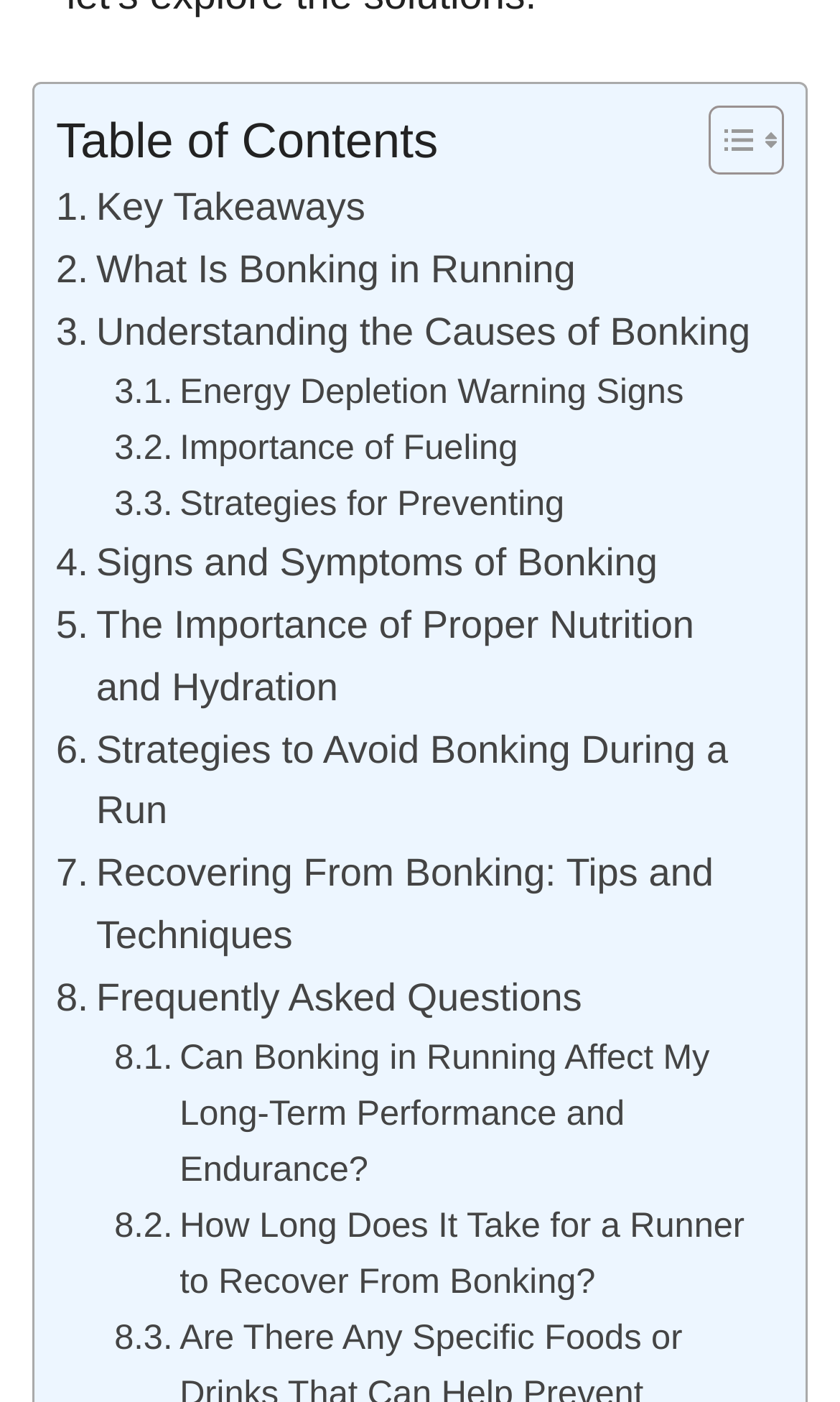Respond with a single word or phrase:
What is the last link in the Table of Contents?

How Long Does It Take for a Runner to Recover From Bonking?